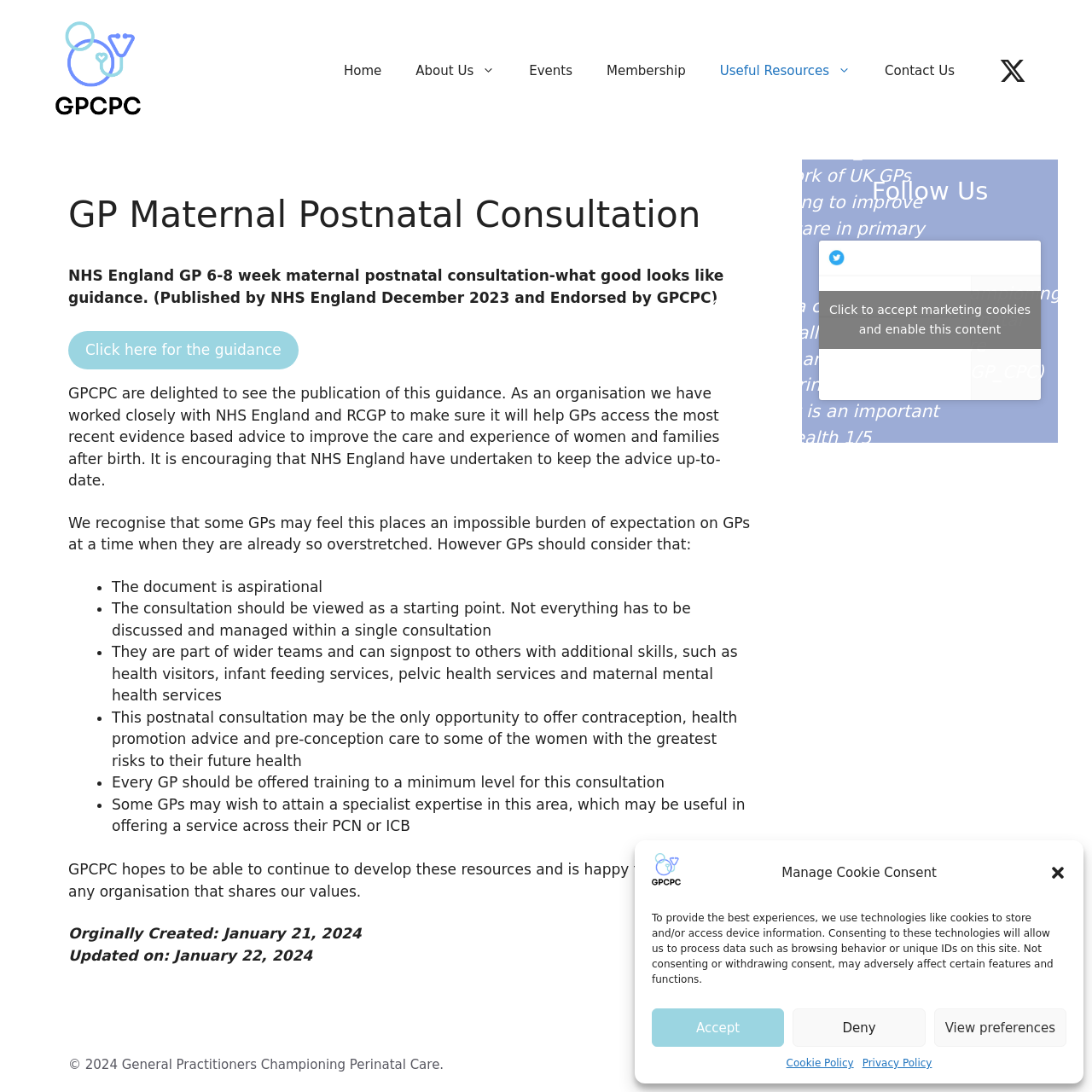What is the purpose of the GP Maternal Postnatal Consultation?
Carefully examine the image and provide a detailed answer to the question.

The webpage provides guidance for General Practitioners (GPs) on conducting a 6-8 week maternal postnatal consultation, which aims to improve the care and experience of women and families after birth.